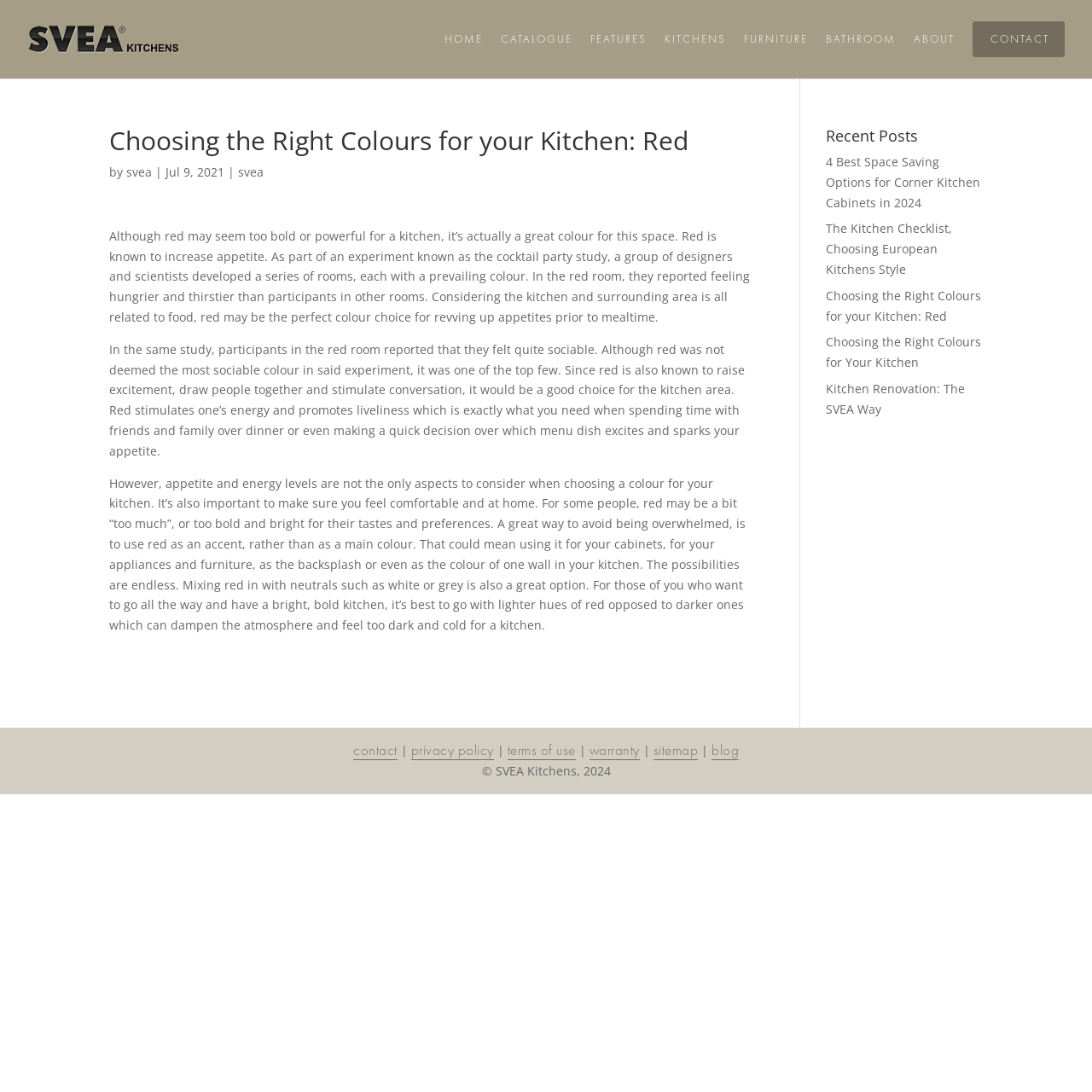Please identify the bounding box coordinates of the area that needs to be clicked to follow this instruction: "Visit the 'CONTACT' page".

[0.907, 0.03, 0.961, 0.041]